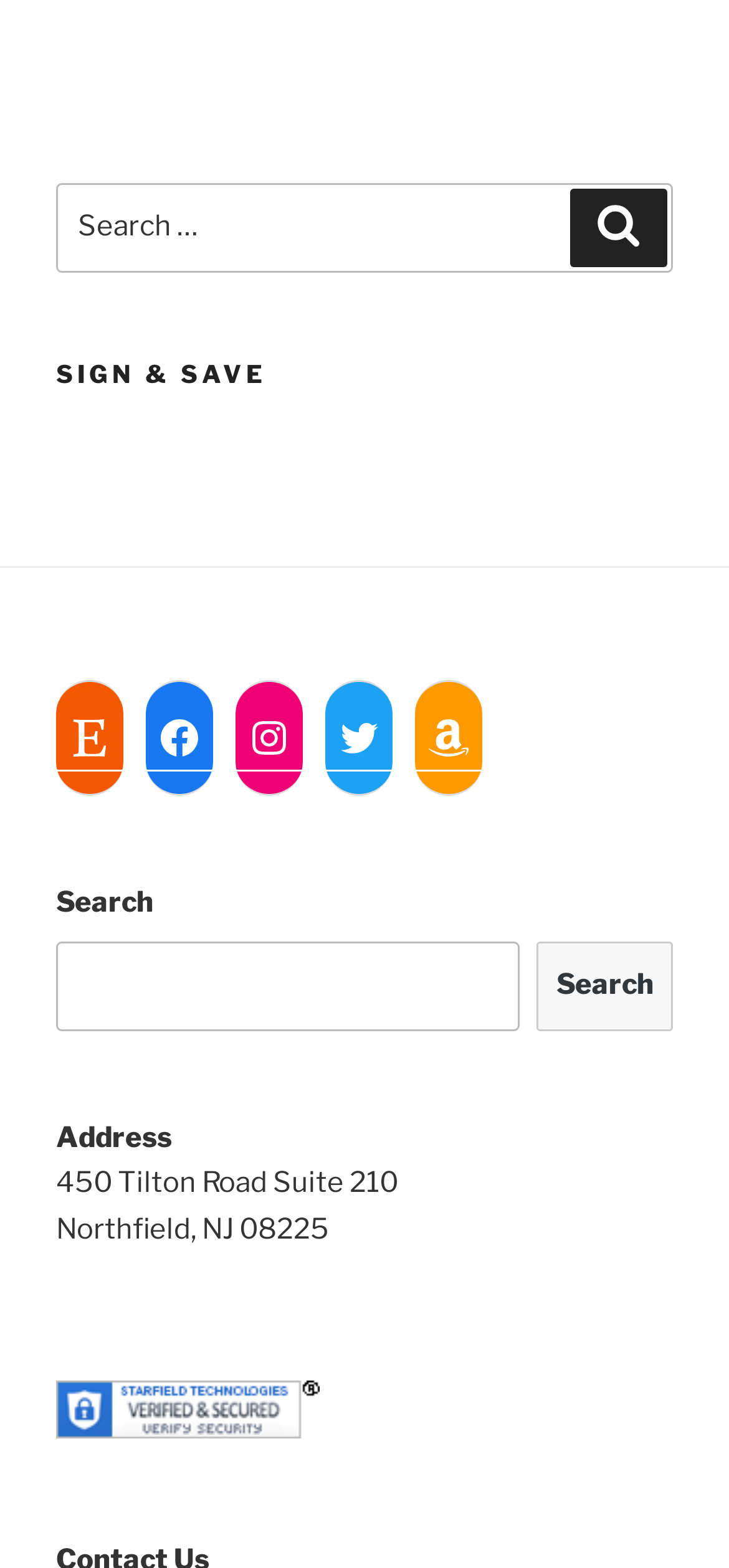Specify the bounding box coordinates of the element's area that should be clicked to execute the given instruction: "Search again". The coordinates should be four float numbers between 0 and 1, i.e., [left, top, right, bottom].

[0.077, 0.6, 0.712, 0.657]